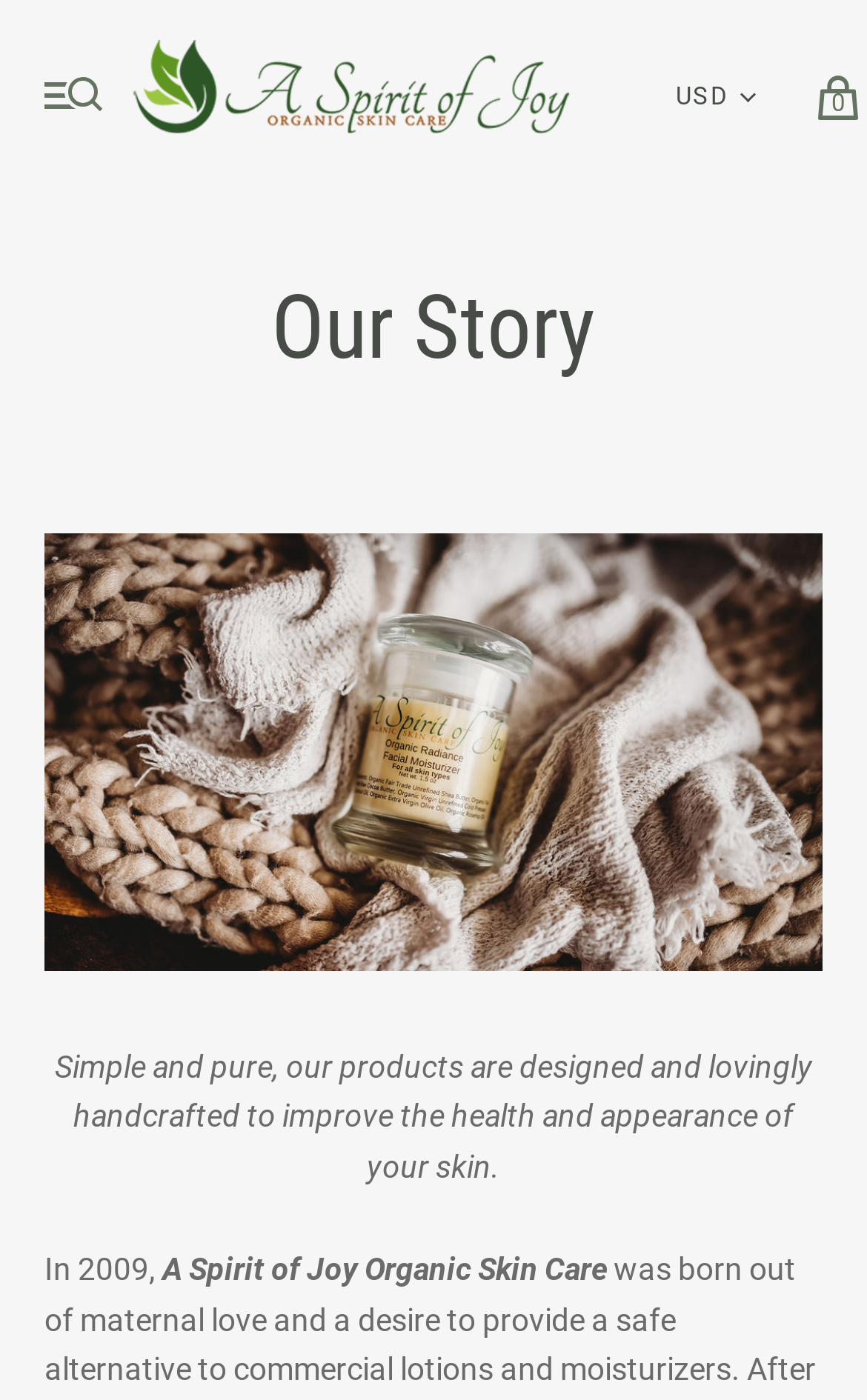Give the bounding box coordinates for the element described by: "0".

[0.944, 0.054, 0.99, 0.086]